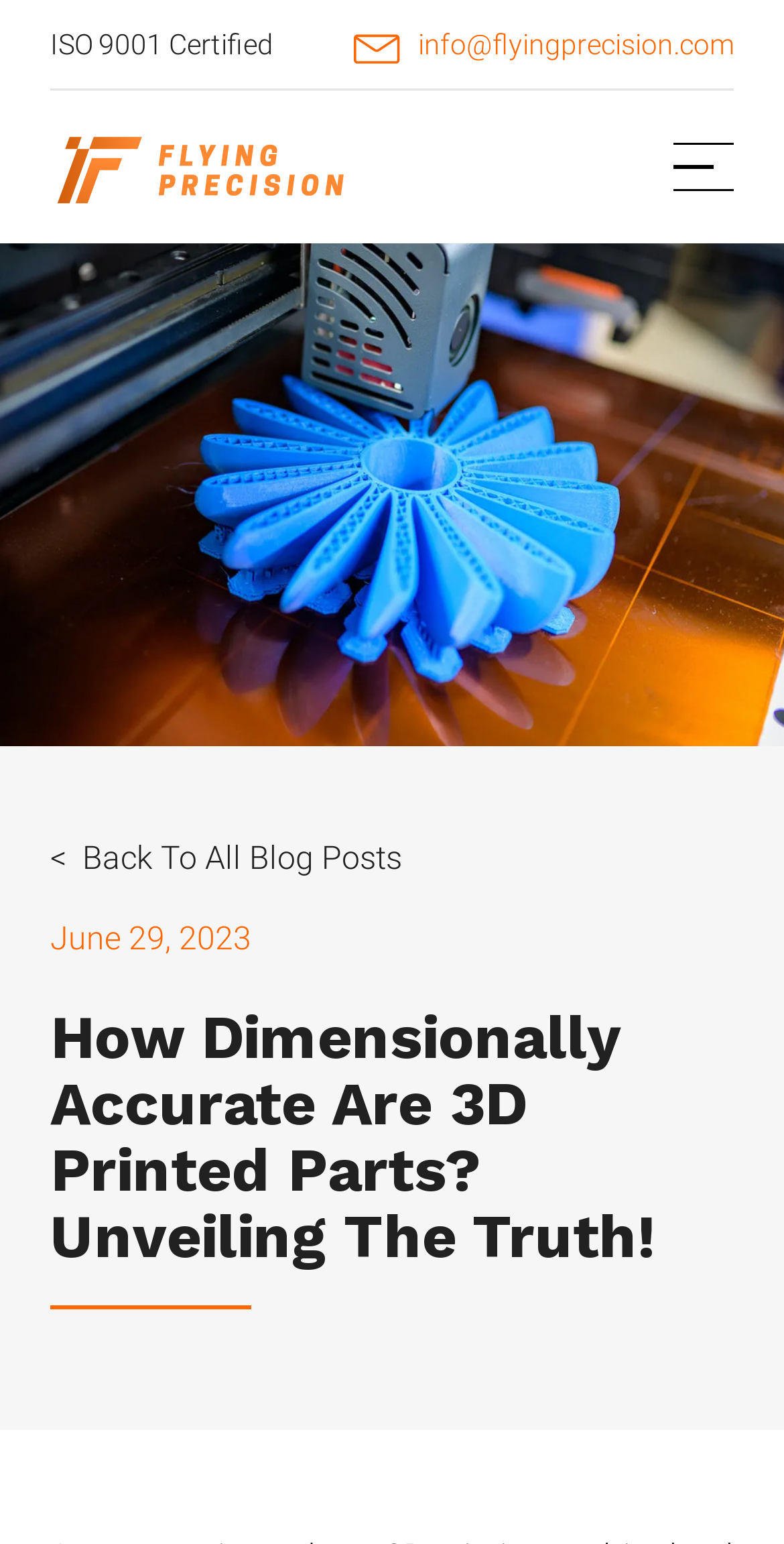Provide a brief response using a word or short phrase to this question:
What is the email address provided on the webpage?

info@flyingprecision.com